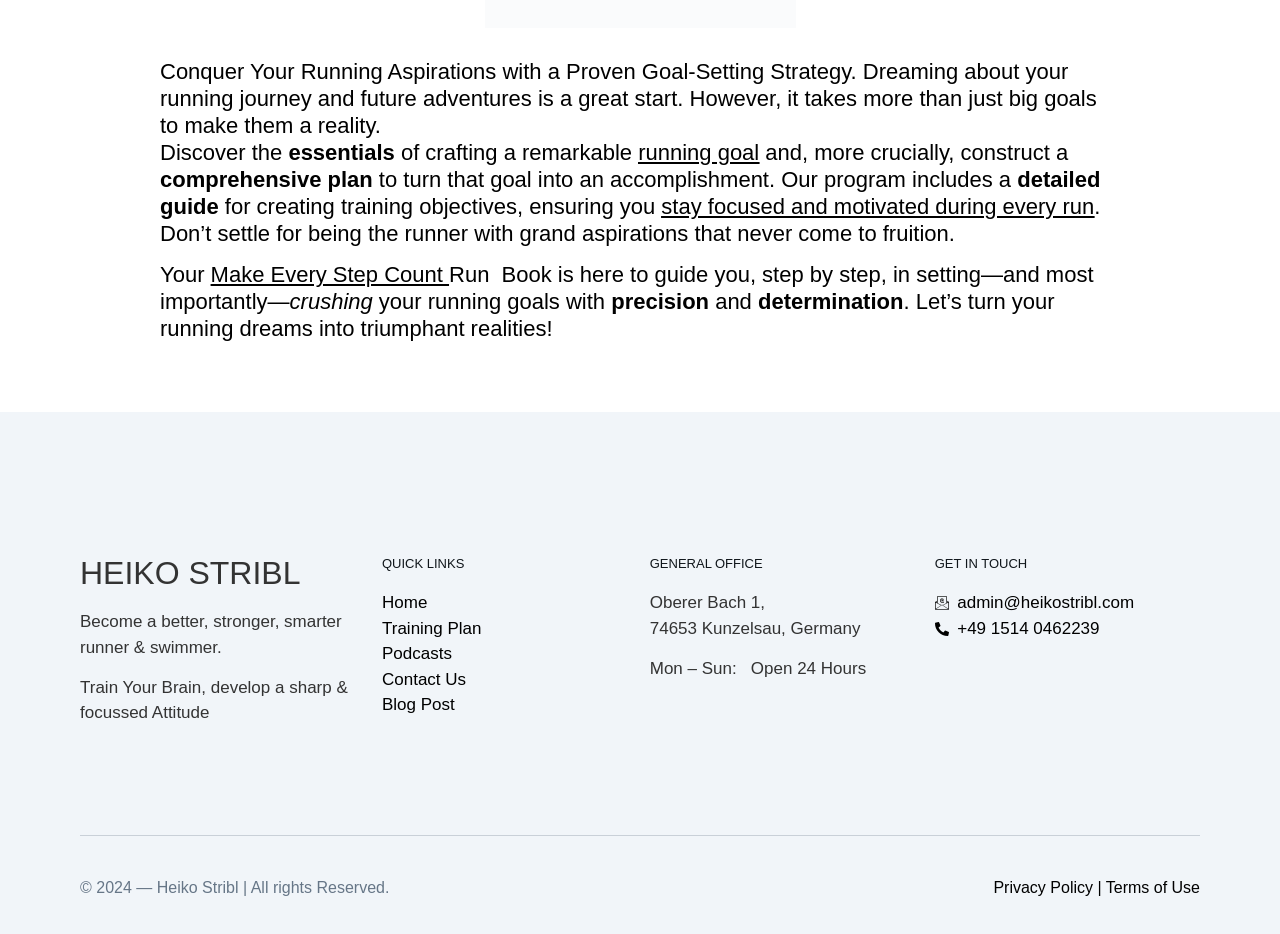Identify the coordinates of the bounding box for the element that must be clicked to accomplish the instruction: "Contact us via email".

[0.73, 0.632, 0.937, 0.659]